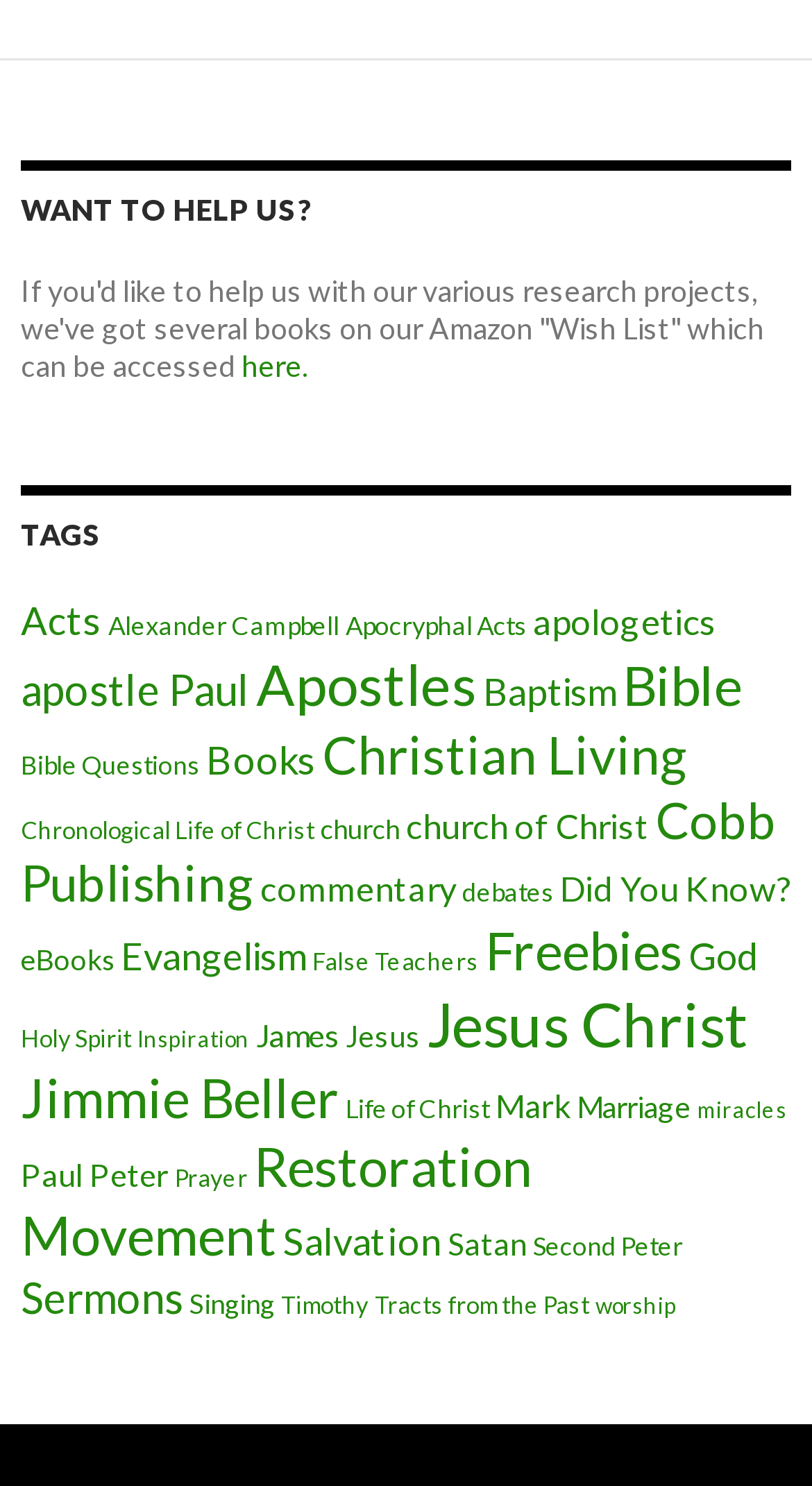Please locate the bounding box coordinates of the region I need to click to follow this instruction: "View the 'Jesus Christ' category".

[0.526, 0.664, 0.921, 0.714]